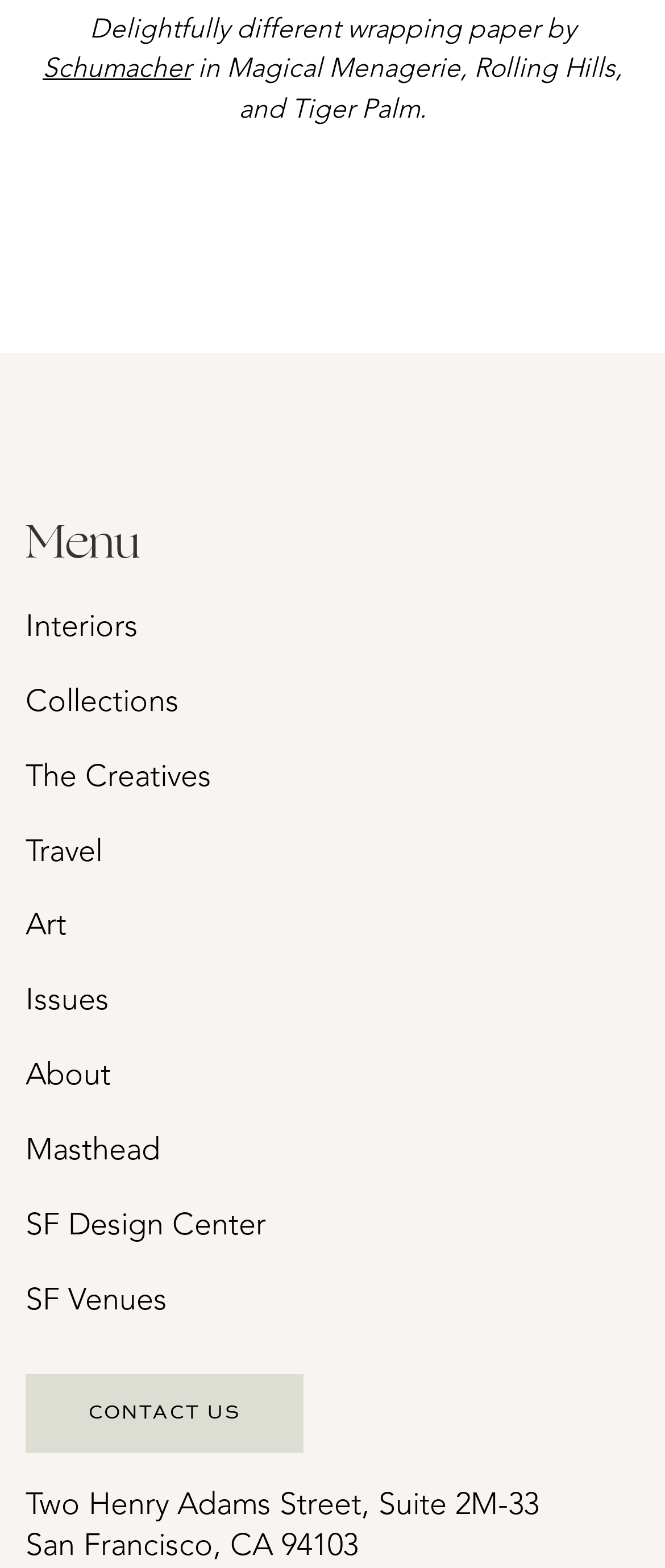Please determine the bounding box coordinates for the UI element described as: "SF Design Center".

[0.038, 0.772, 0.4, 0.792]